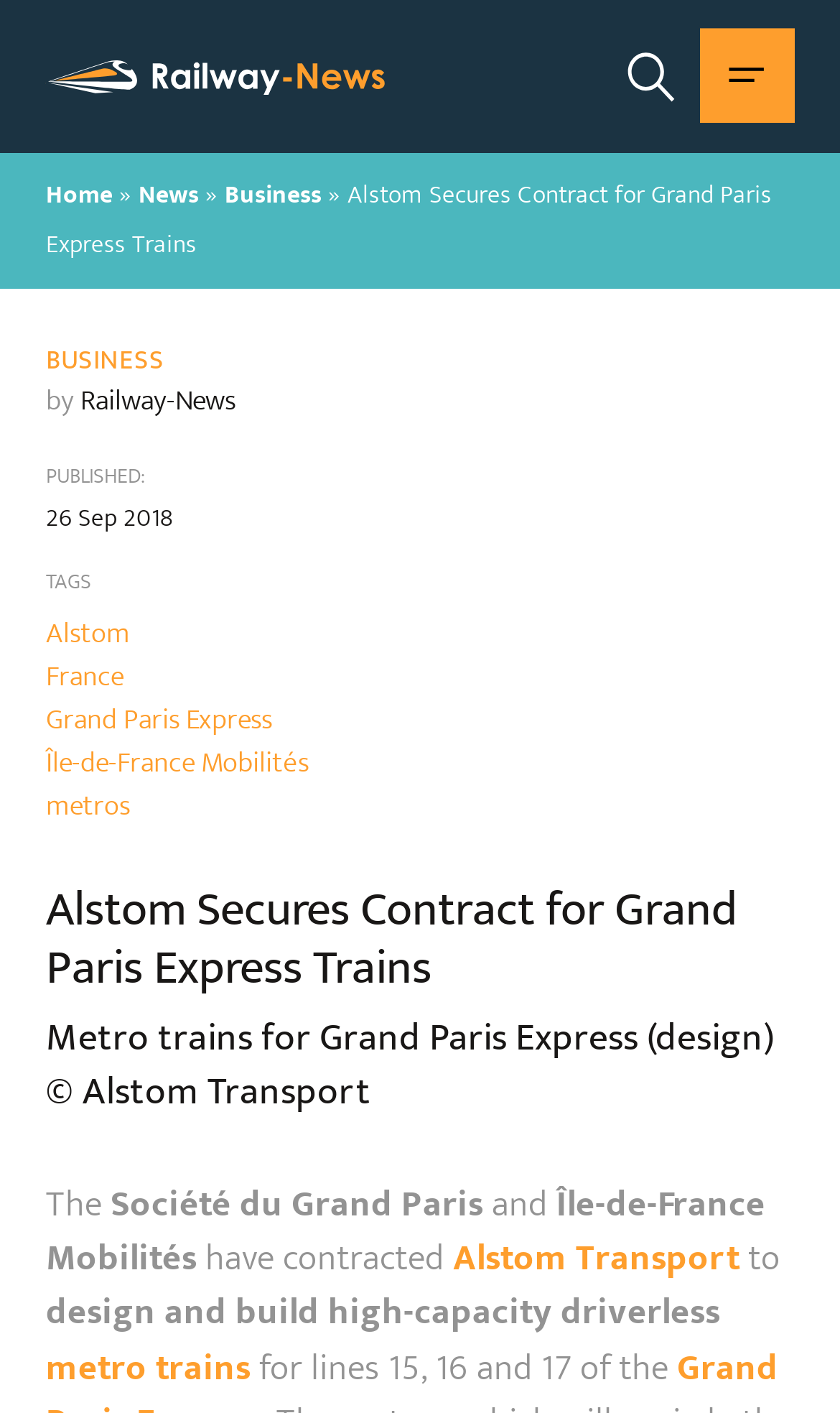What is the name of the project mentioned in the article?
Please provide a single word or phrase in response based on the screenshot.

Grand Paris Express